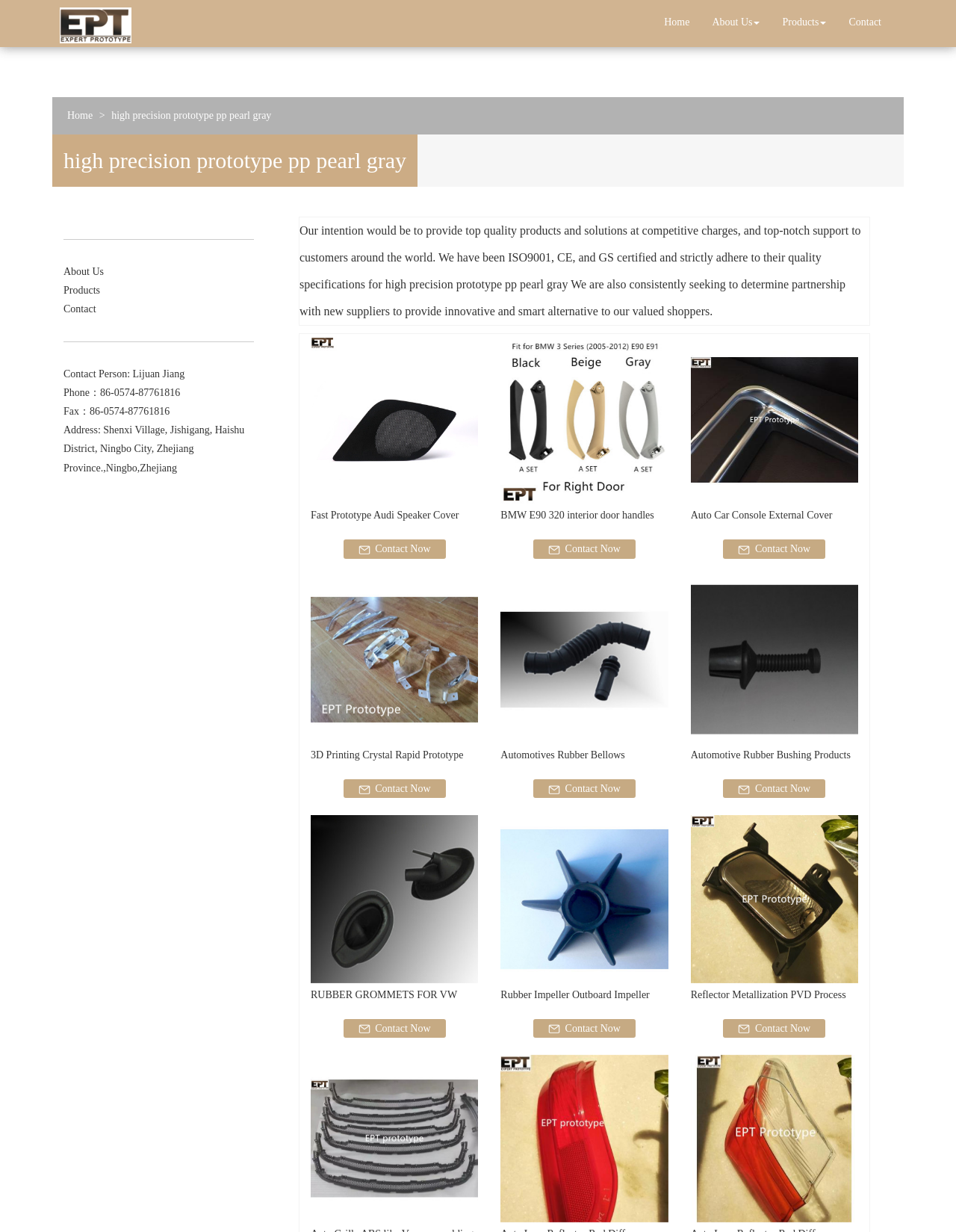Please examine the image and answer the question with a detailed explanation:
What is the purpose of the company?

According to the static text element, the company's intention is to provide top quality products and solutions at competitive charges, and top-notch support to customers around the world.